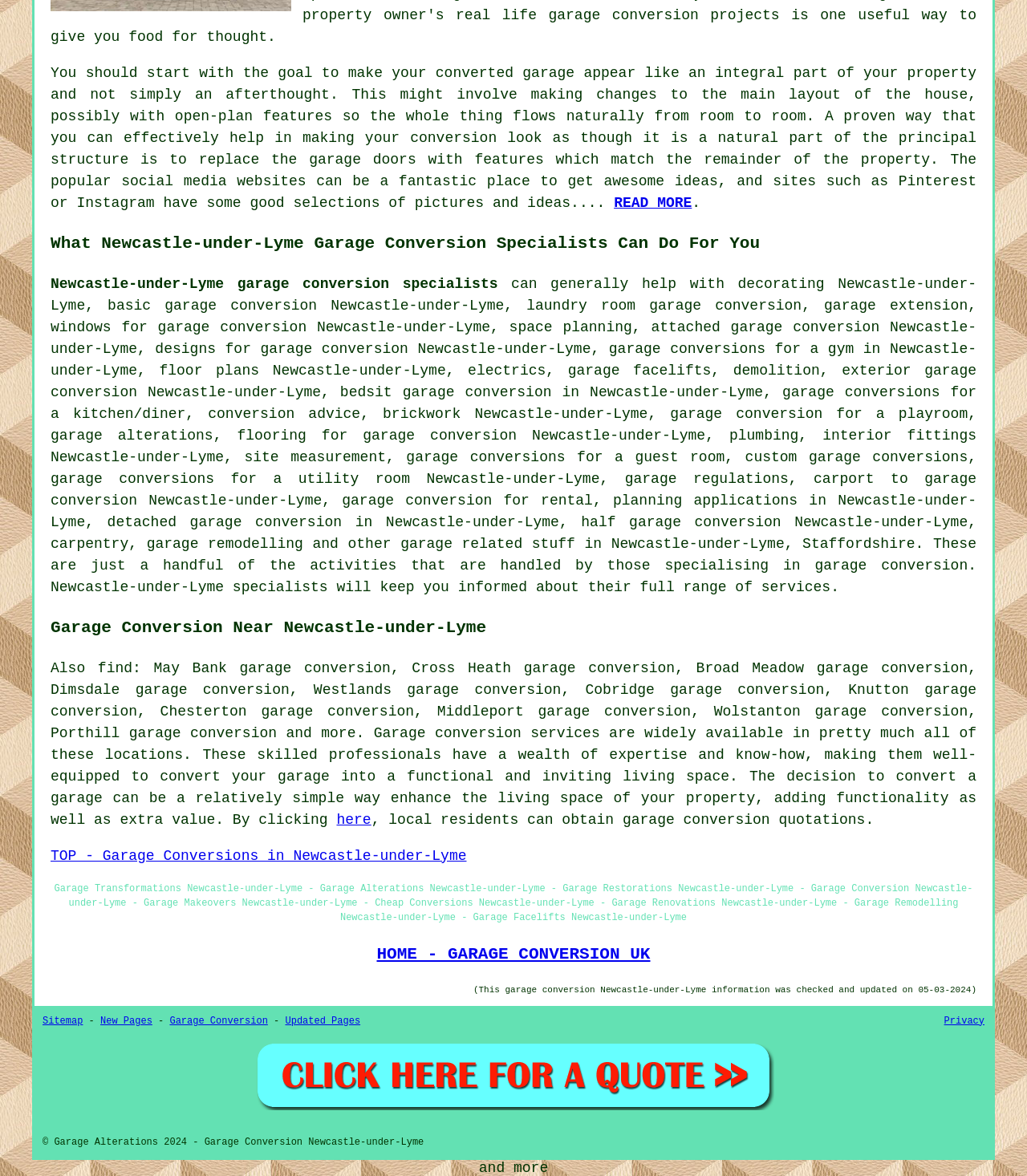Pinpoint the bounding box coordinates of the area that must be clicked to complete this instruction: "Click 'READ MORE'".

[0.598, 0.166, 0.674, 0.18]